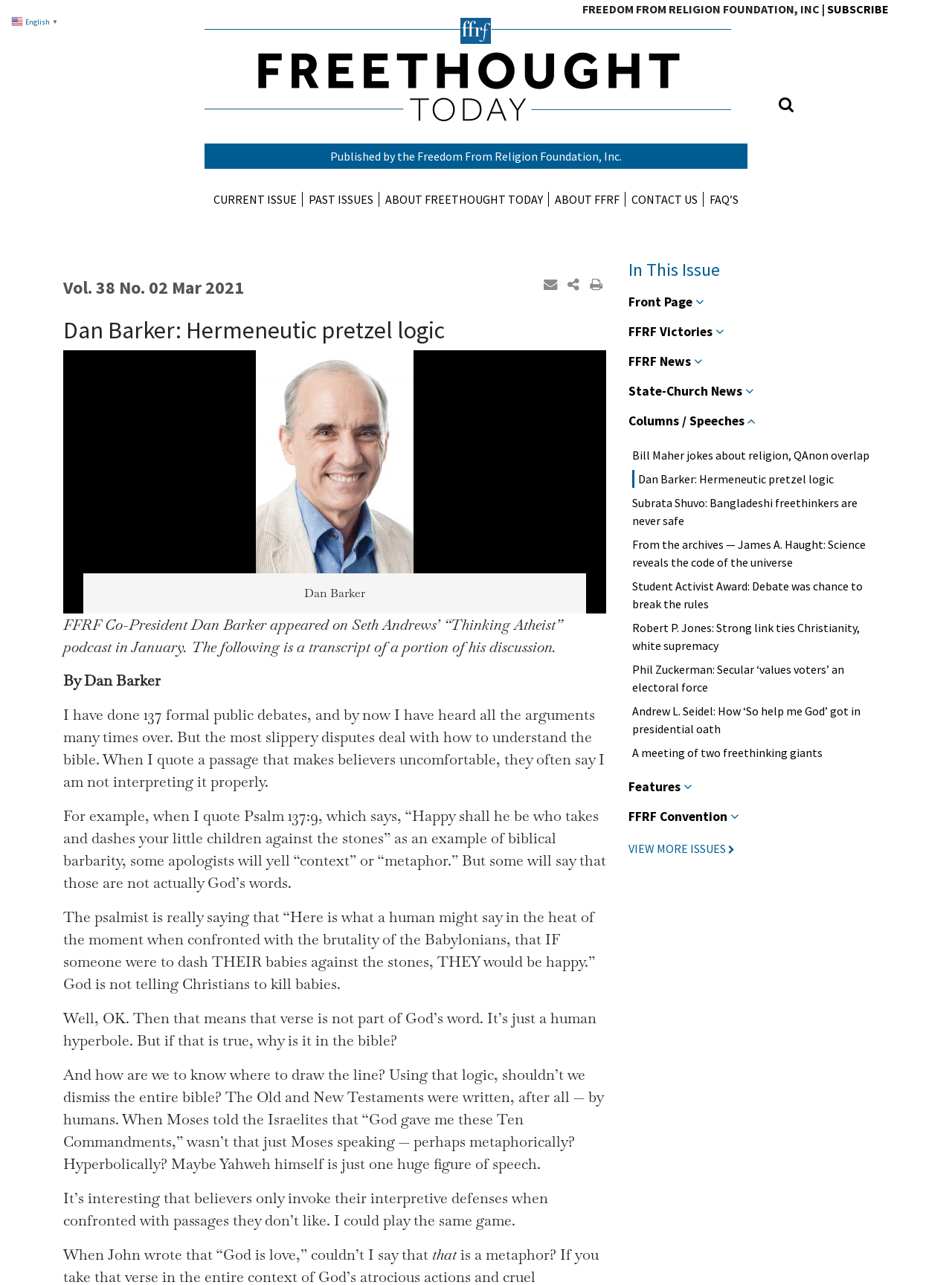Given the description: "Cutting department", determine the bounding box coordinates of the UI element. The coordinates should be formatted as four float numbers between 0 and 1, [left, top, right, bottom].

None